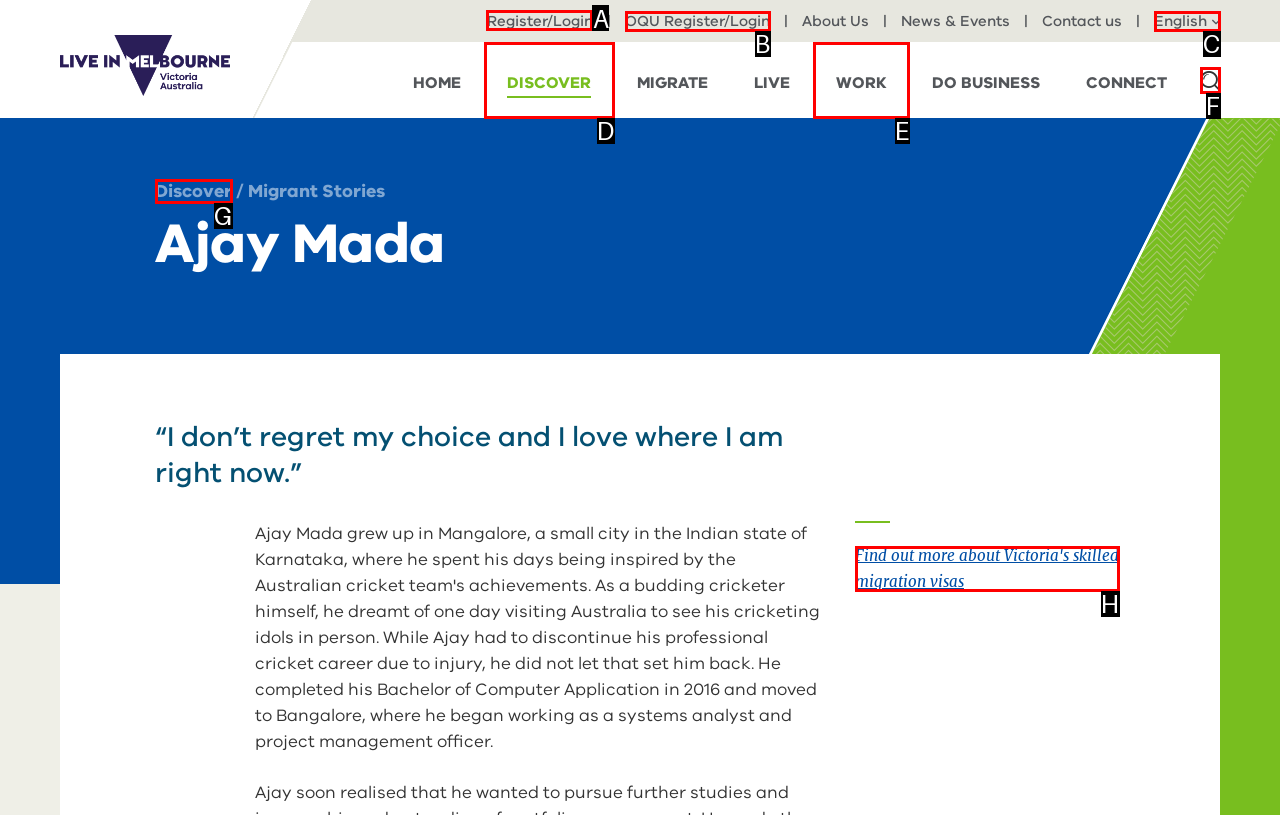Tell me which option I should click to complete the following task: Register or login Answer with the option's letter from the given choices directly.

A